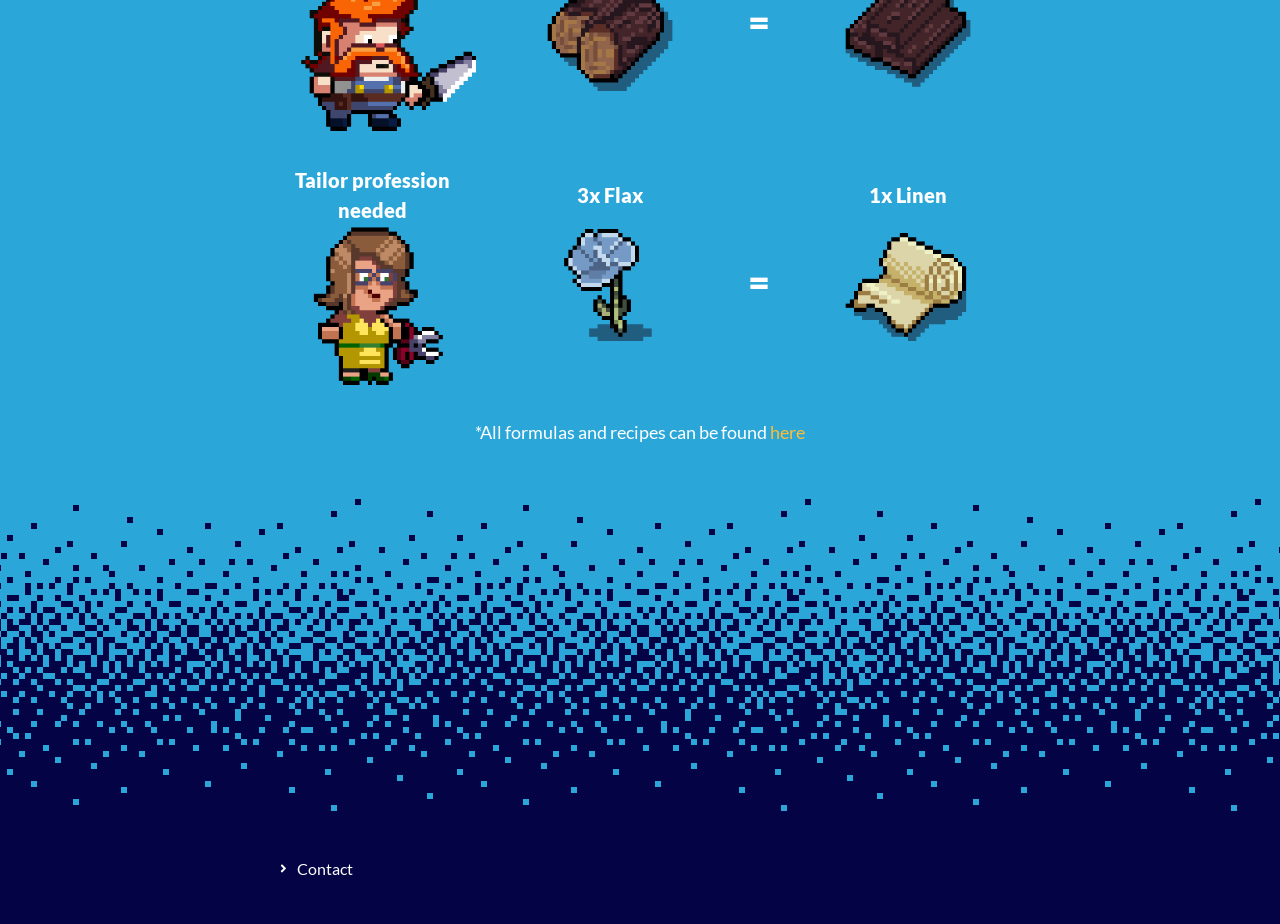From the image, can you give a detailed response to the question below:
What is the purpose of the webpage?

The presence of headings like 'Tailor profession needed', '3x Flax', and '1x Linen' suggests that the webpage is related to a recipe or crafting guide, possibly for a game or a crafting profession.